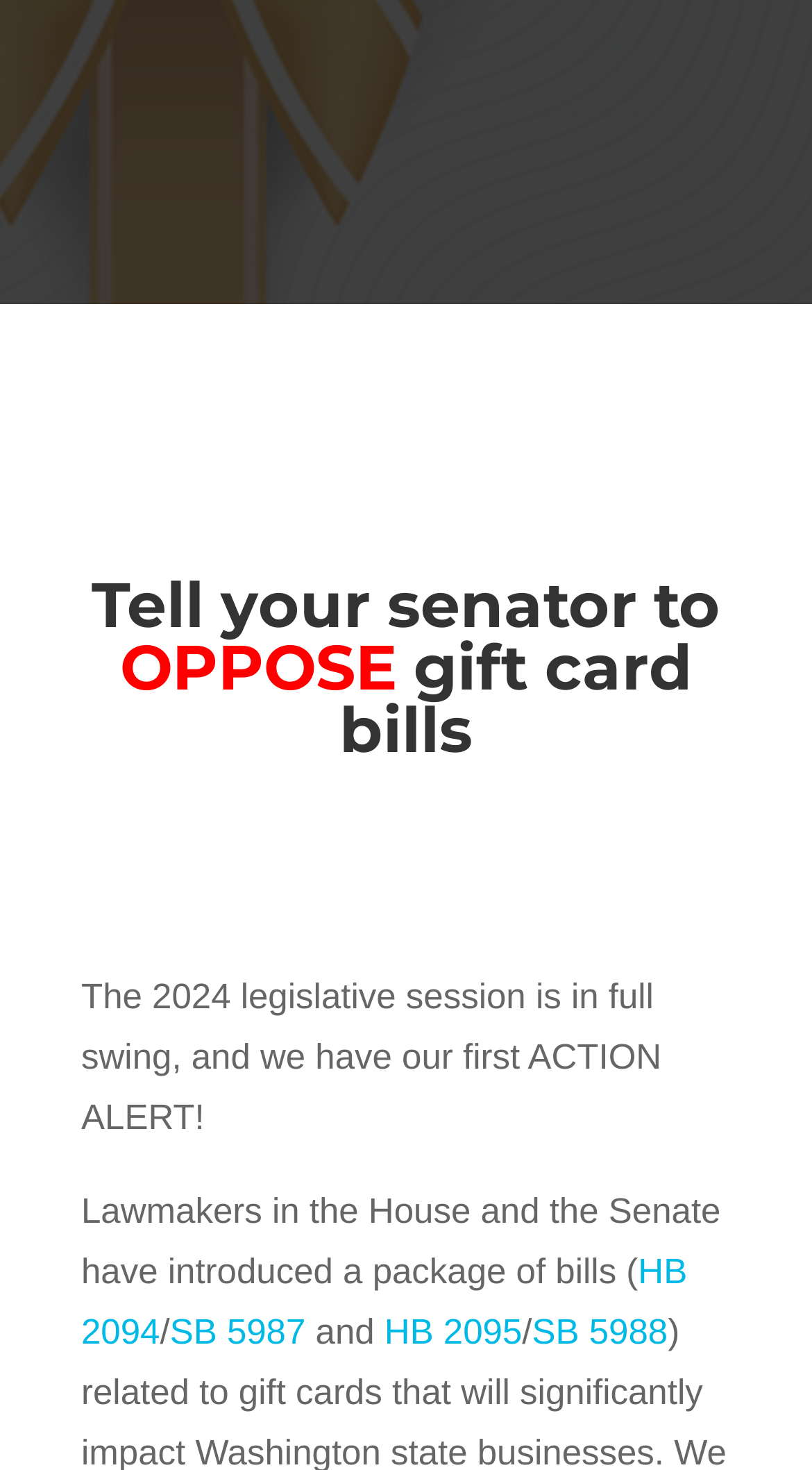Locate the bounding box for the described UI element: "SB 5988". Ensure the coordinates are four float numbers between 0 and 1, formatted as [left, top, right, bottom].

[0.655, 0.893, 0.822, 0.92]